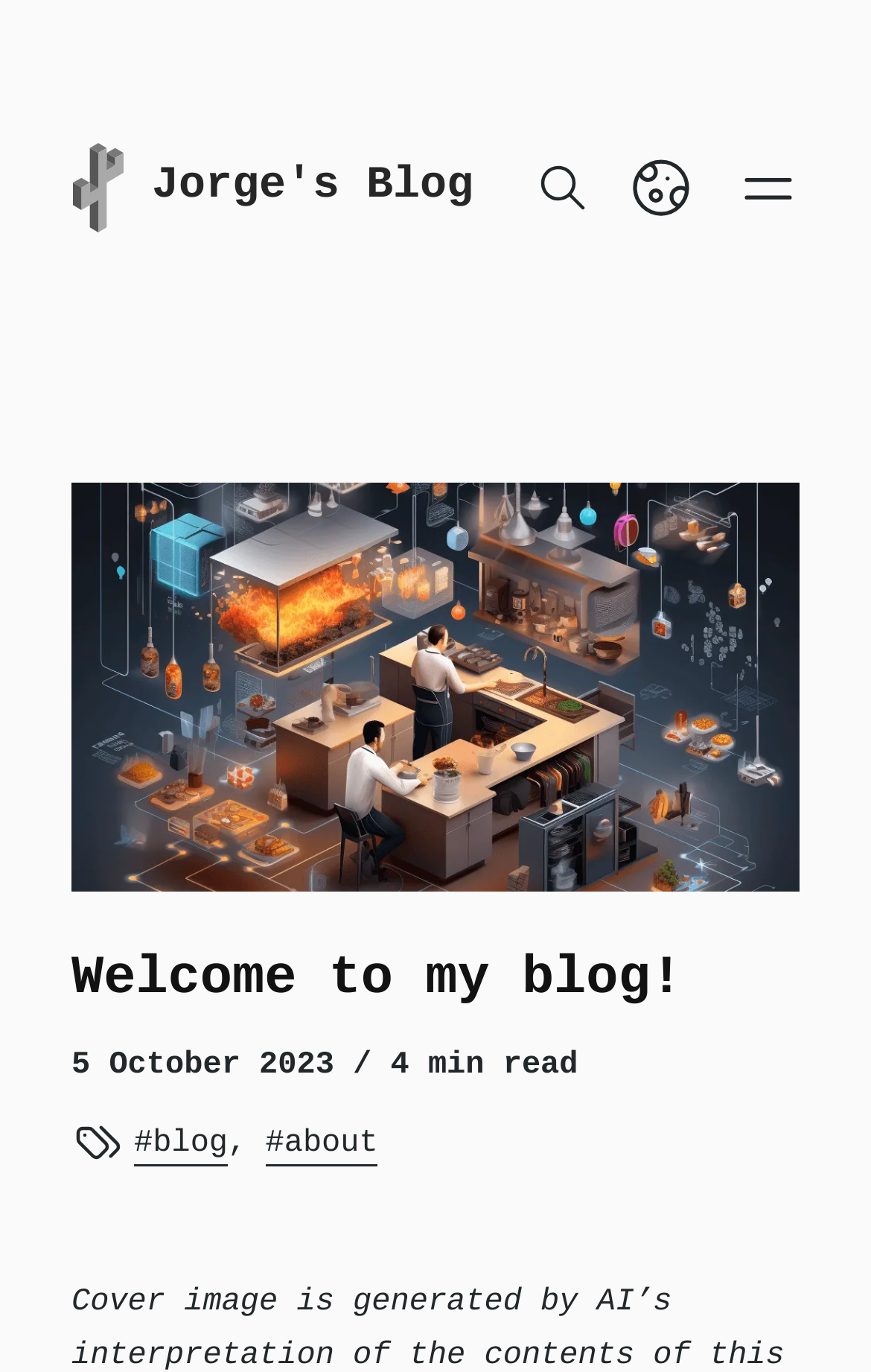What is the tag of the latest article?
We need a detailed and exhaustive answer to the question. Please elaborate.

The tags of the latest article can be found in the elements 'View more blogs with the tag blog' and 'View more blogs with the tag about' which are children of the 'Open main menu' button. These elements are located below the heading 'Welcome to my blog!' and indicate that the latest article has two tags: 'blog' and 'about'.